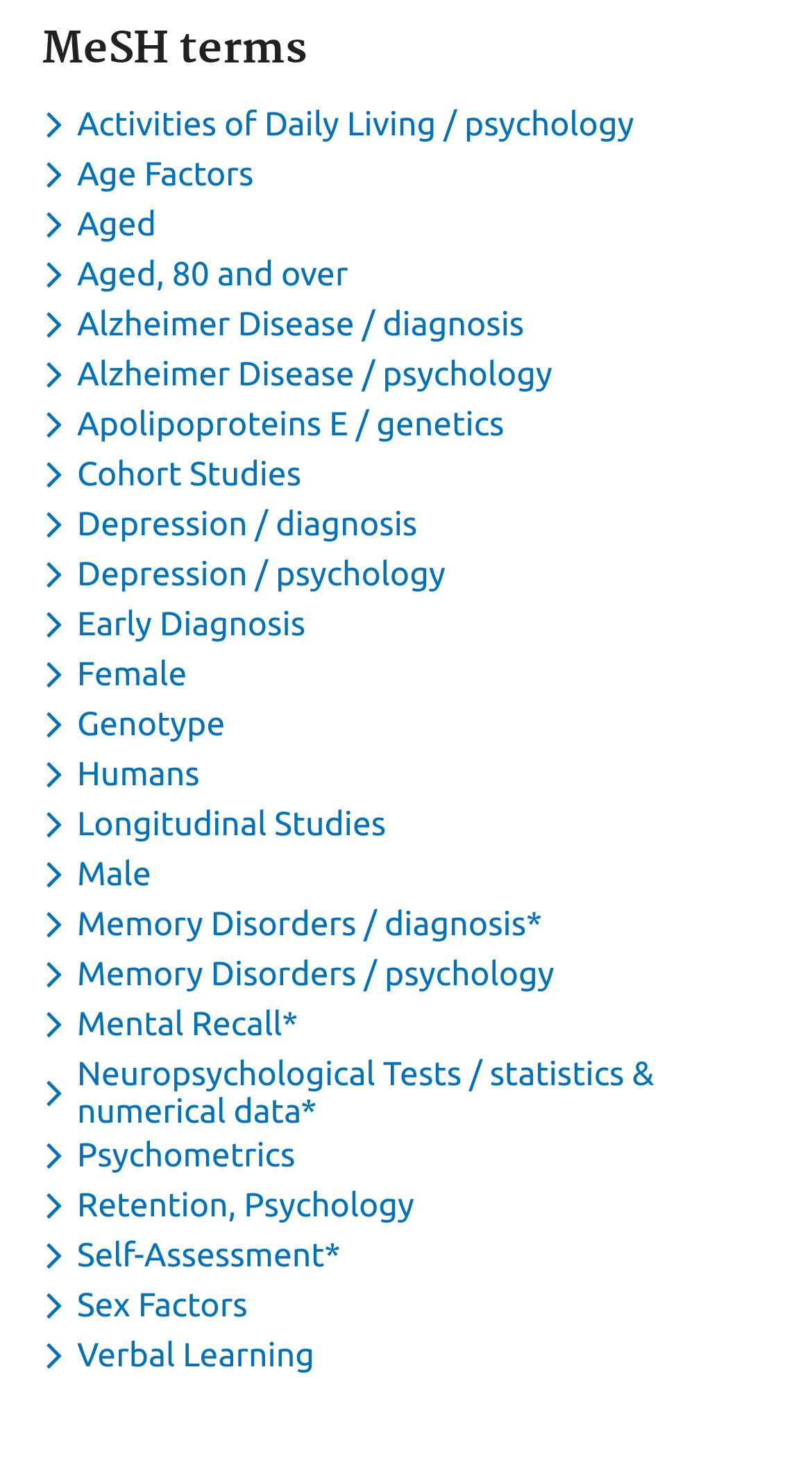For the element described, predict the bounding box coordinates as (top-left x, top-left y, bottom-right x, bottom-right y). All values should be between 0 and 1. Element description: Female

[0.051, 0.449, 0.243, 0.475]